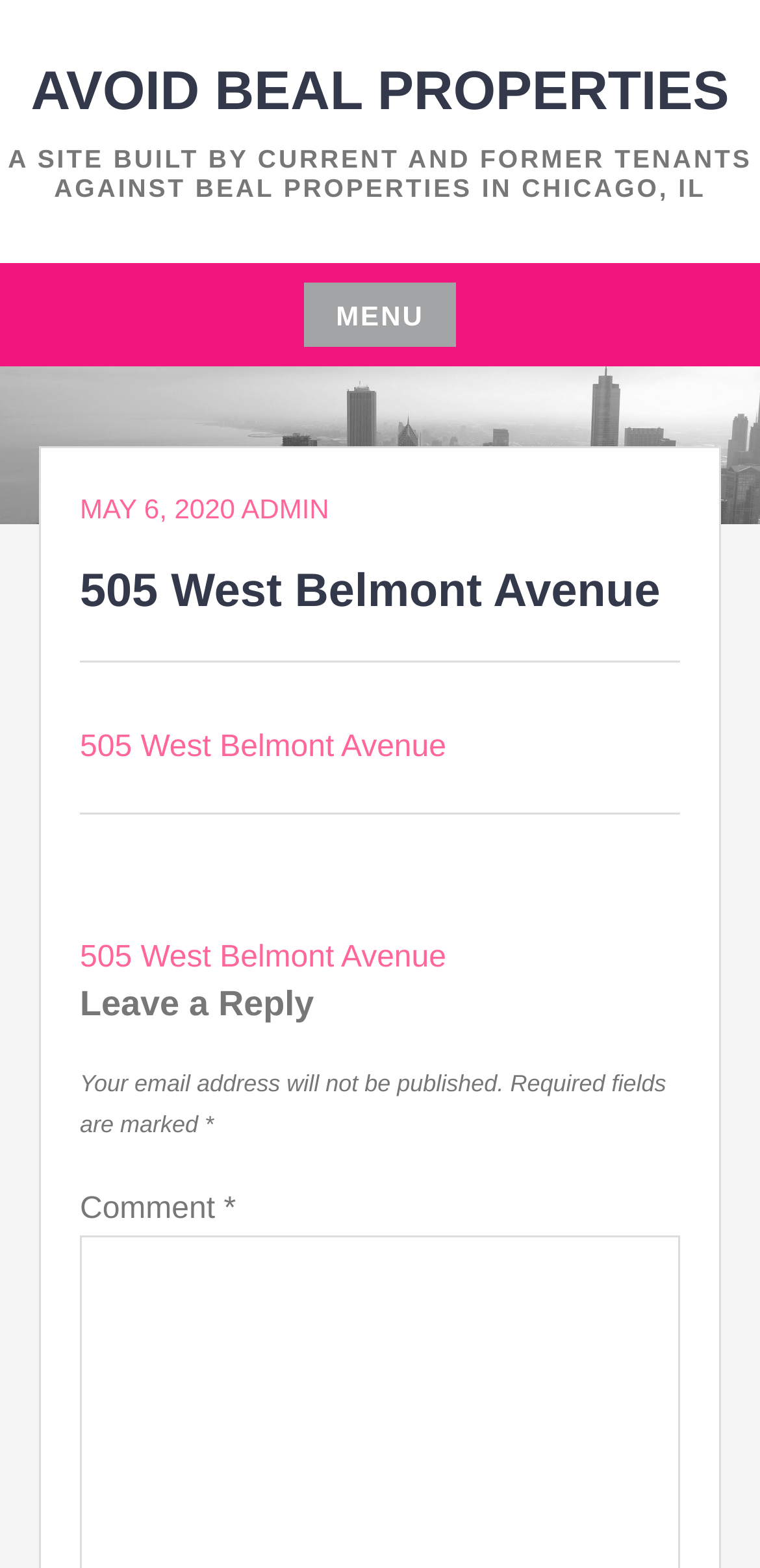What is the name of the website?
Using the image, answer in one word or phrase.

Avoid Beal Properties